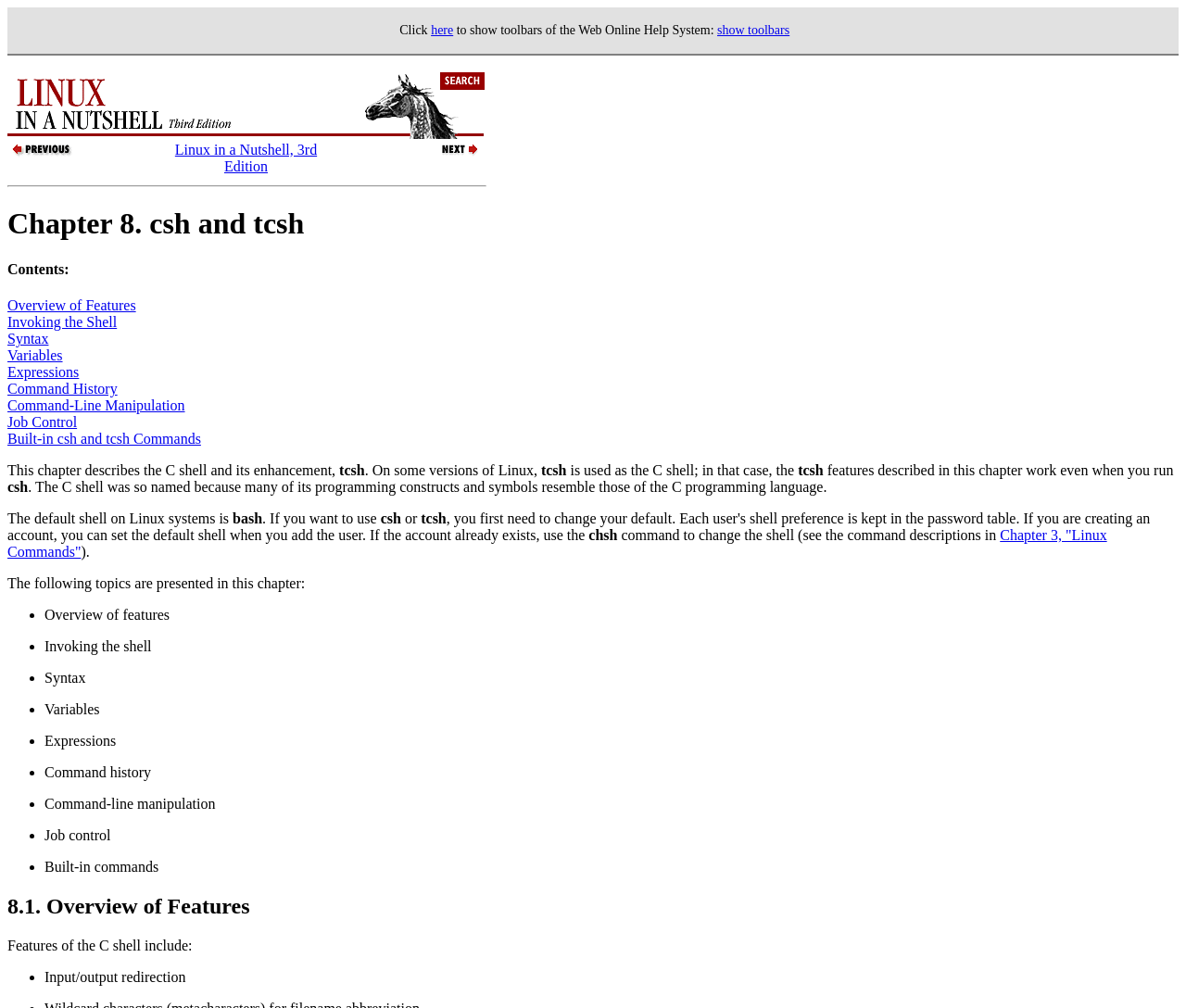How many links are there in the 'Contents' section?
Use the information from the screenshot to give a comprehensive response to the question.

The 'Contents' section is located below the chapter title and contains links to different topics. By counting the links in this section, we can find that there are 9 links in total.